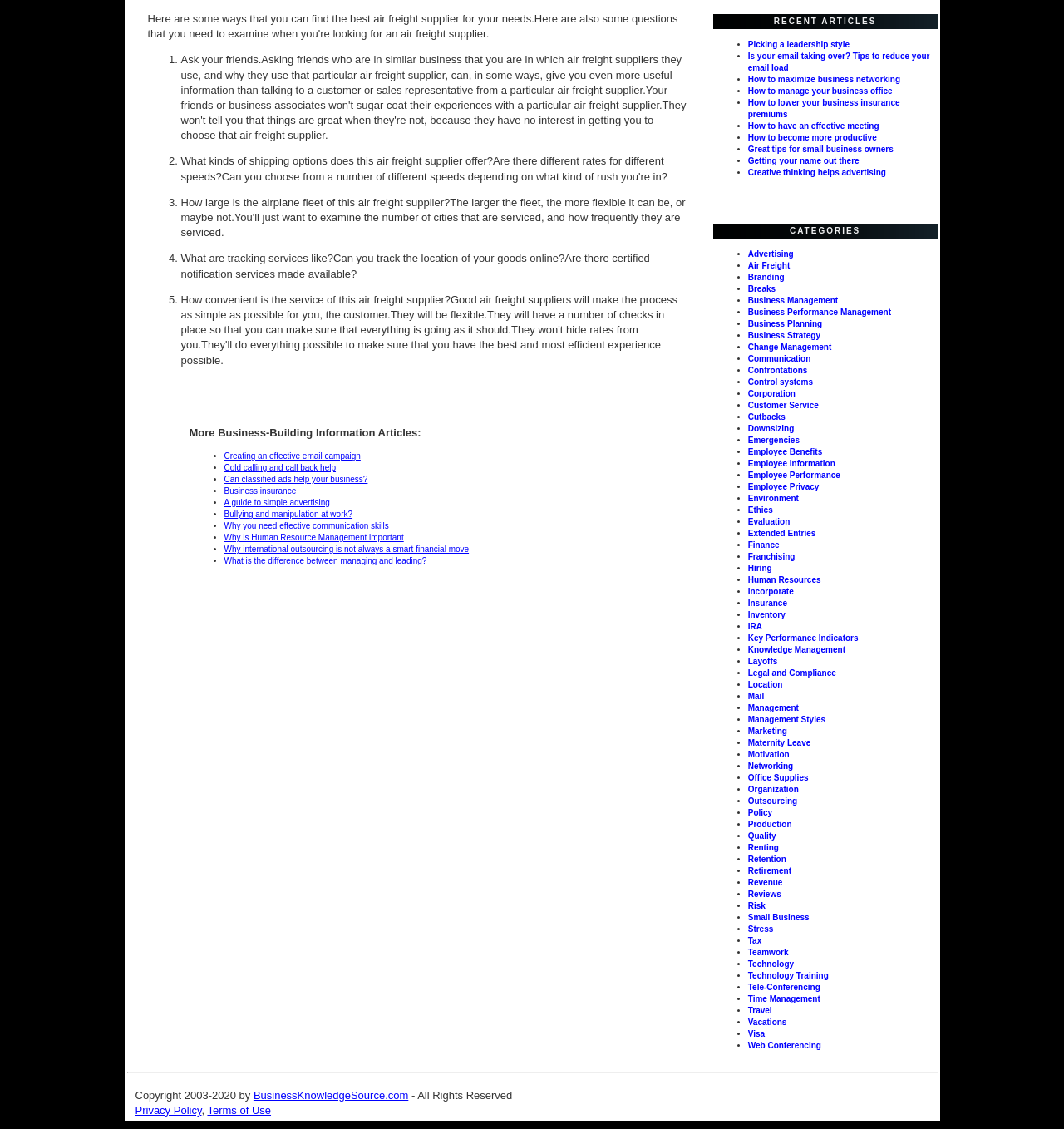Determine the coordinates of the bounding box that should be clicked to complete the instruction: "Read 'What are tracking services like?'". The coordinates should be represented by four float numbers between 0 and 1: [left, top, right, bottom].

[0.17, 0.223, 0.611, 0.248]